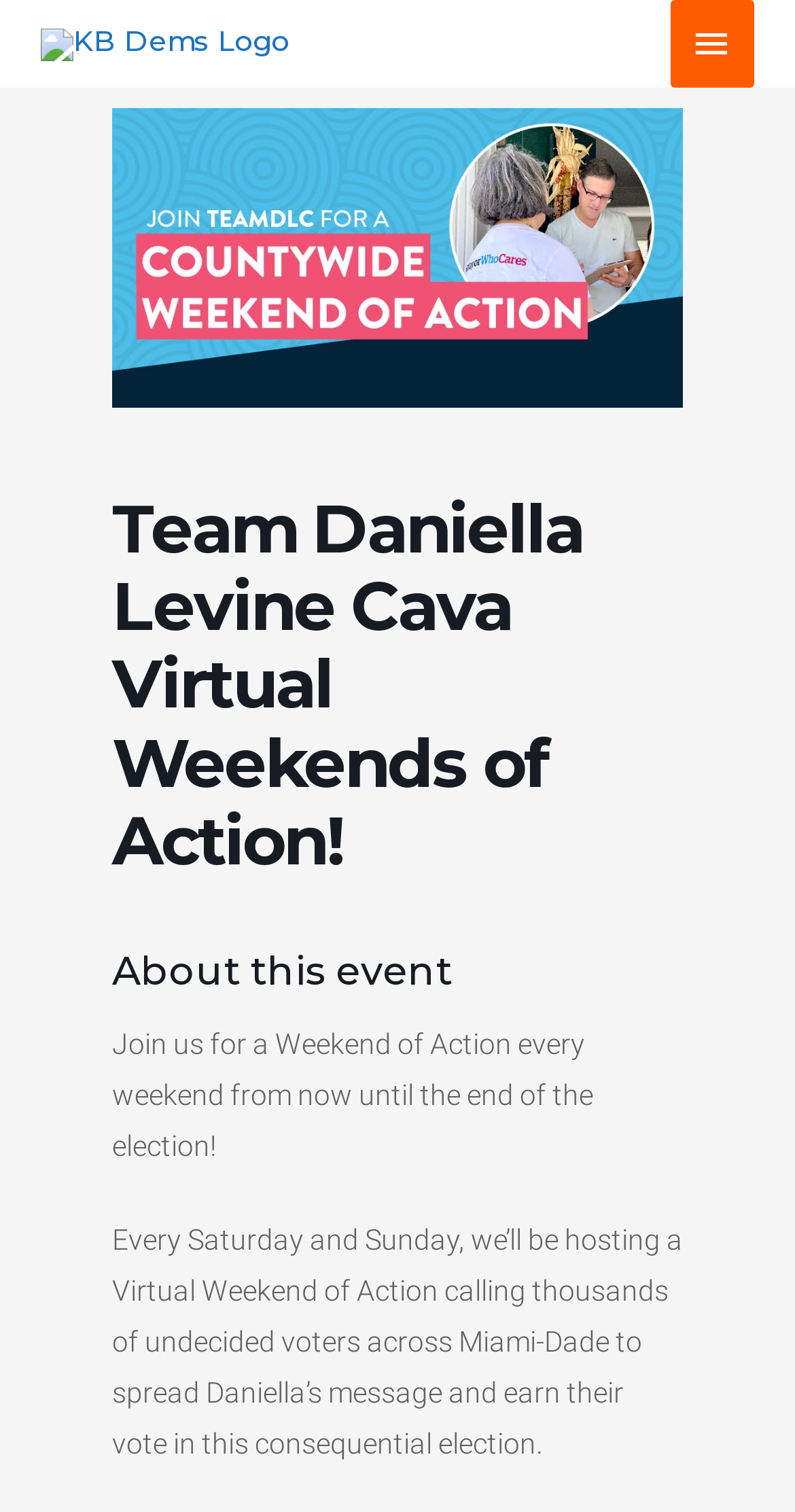Who is the event organized for?
Relying on the image, give a concise answer in one word or a brief phrase.

Daniella Levine Cava